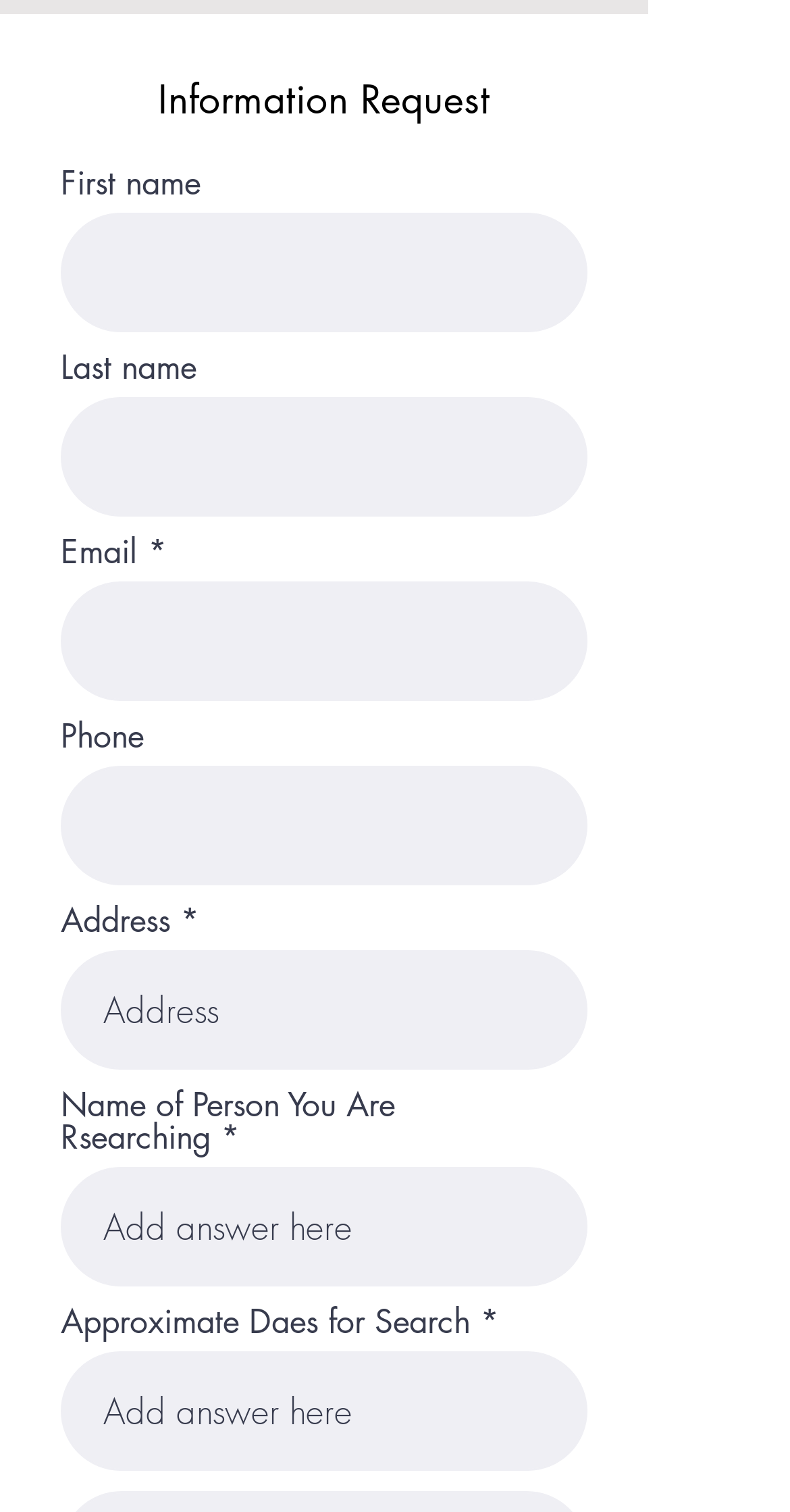By analyzing the image, answer the following question with a detailed response: What is the first field to fill in the form?

The first field to fill in the form is 'First name' because it is the first input field in the form, located at the top, with a label 'First name' and a text box to enter the value.